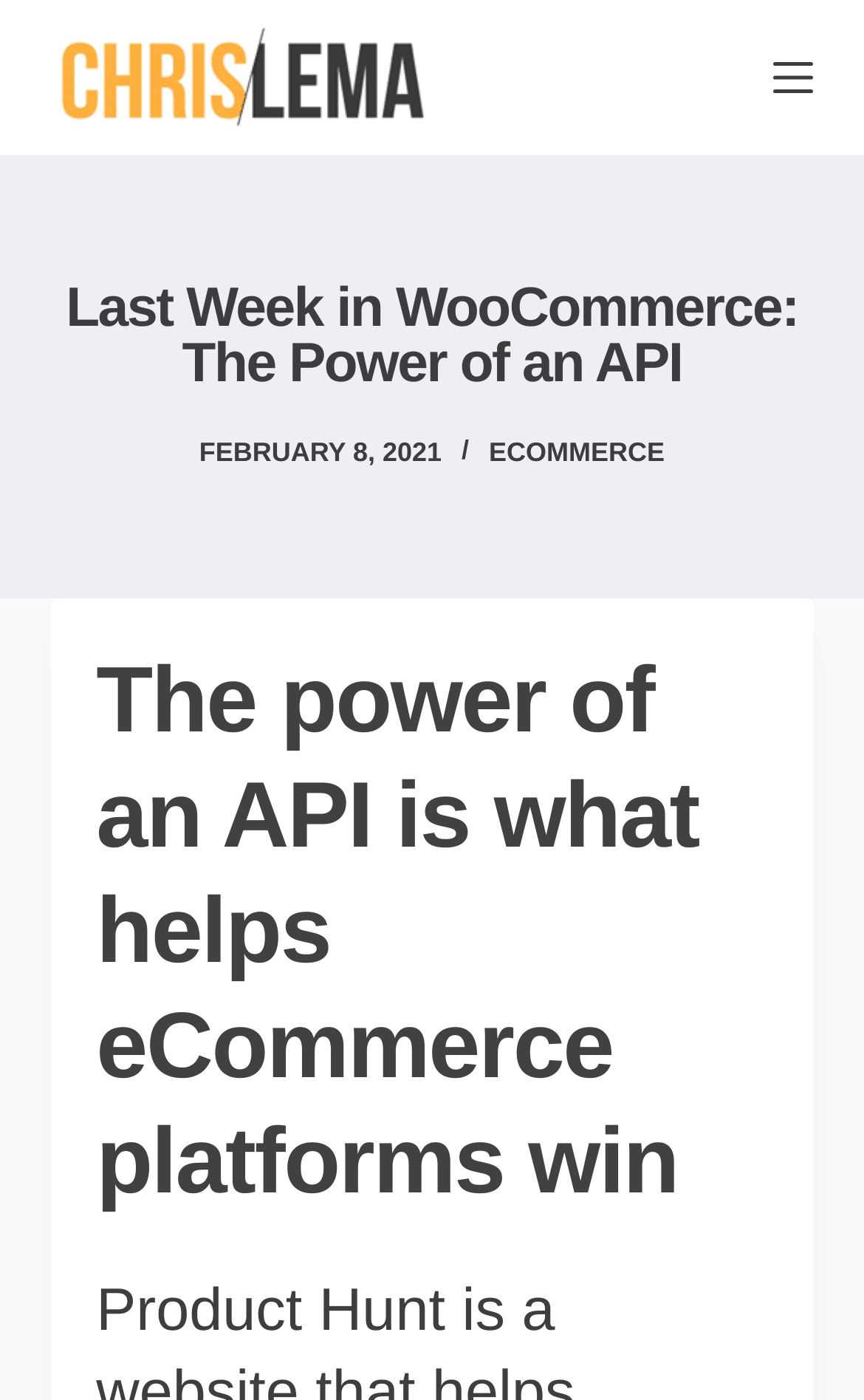Identify the bounding box of the HTML element described as: "Skip to content".

[0.0, 0.0, 0.103, 0.032]